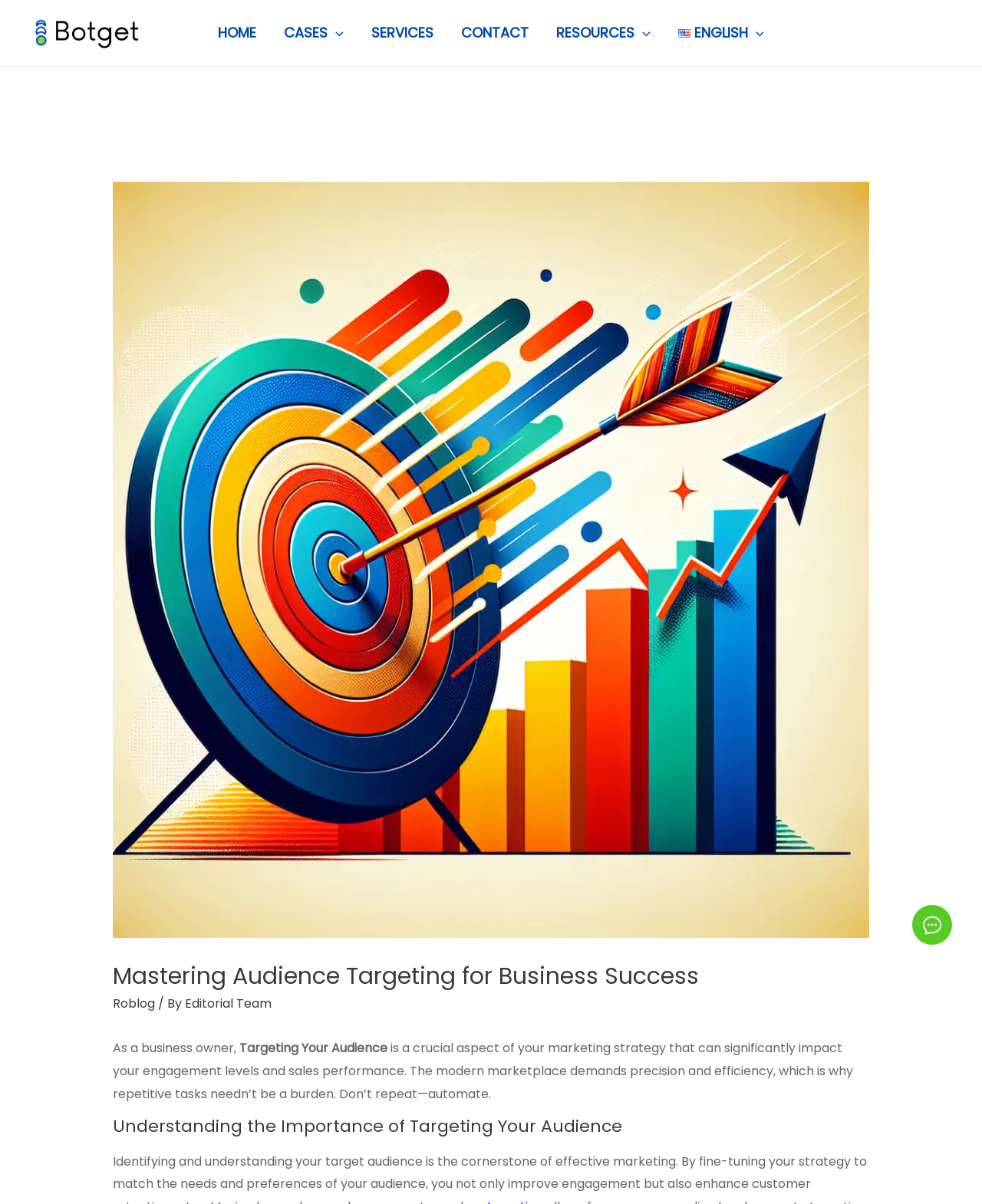Please pinpoint the bounding box coordinates for the region I should click to adhere to this instruction: "Navigate to the HOME page".

[0.208, 0.017, 0.275, 0.038]